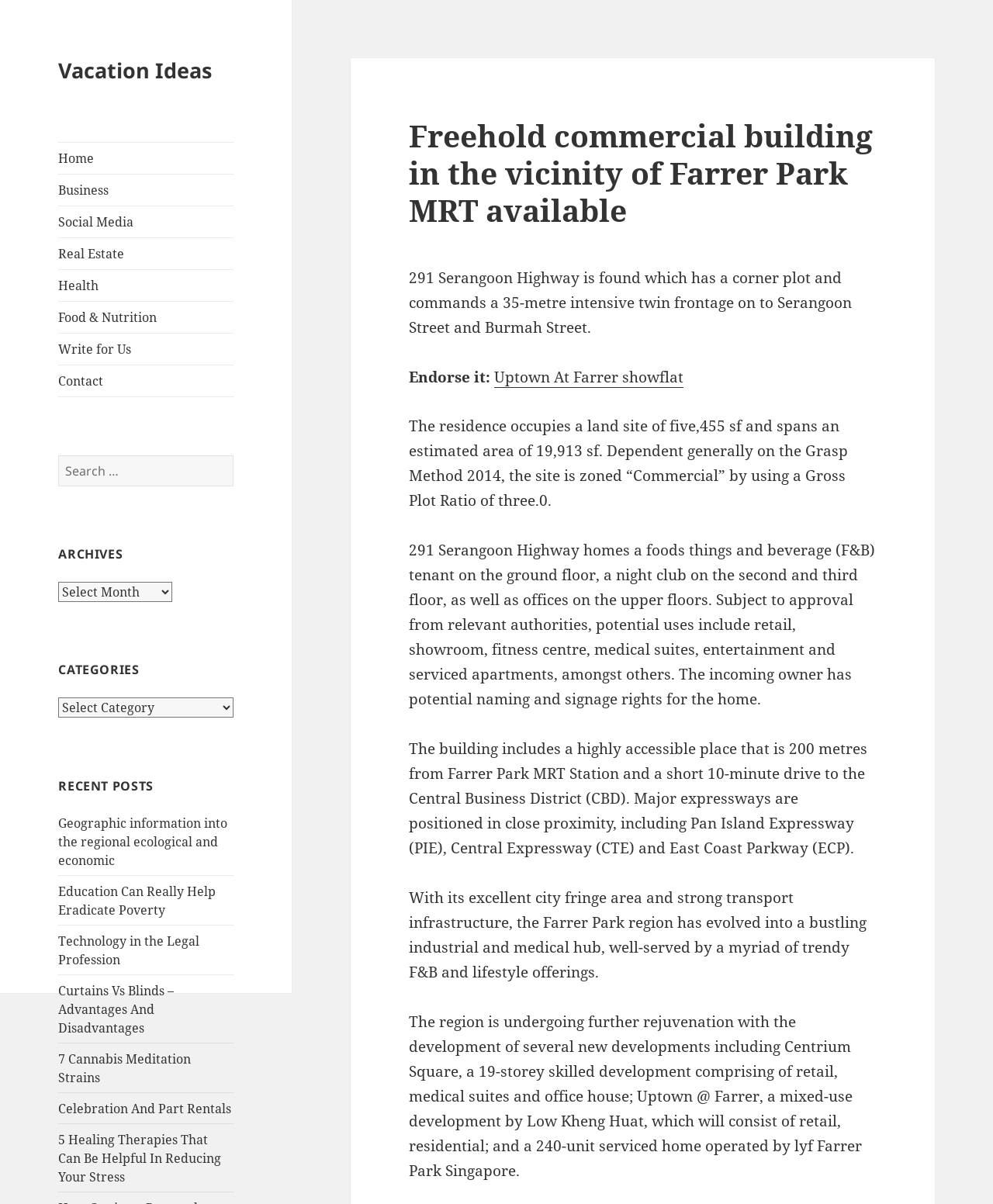Give a detailed explanation of the elements present on the webpage.

This webpage appears to be a blog or article page focused on real estate, specifically a freehold commercial building in the vicinity of Farrer Park MRT. 

At the top, there is a navigation menu with 8 links: "Home", "Business", "Social Media", "Real Estate", "Health", "Food & Nutrition", "Write for Us", and "Contact". 

To the right of the navigation menu, there is a search bar with a "Search" button. 

Below the navigation menu, there are three sections: "ARCHIVES", "CATEGORIES", and "RECENT POSTS". The "ARCHIVES" and "CATEGORIES" sections have dropdown menus, while the "RECENT POSTS" section lists 7 article links with various topics.

The main content of the page is an article about a freehold commercial building at 291 Serangoon Highway. The article includes a heading, several paragraphs of text, and a link to "Uptown At Farrer showflat". The text describes the building's location, size, and potential uses, as well as its accessibility and surrounding amenities.